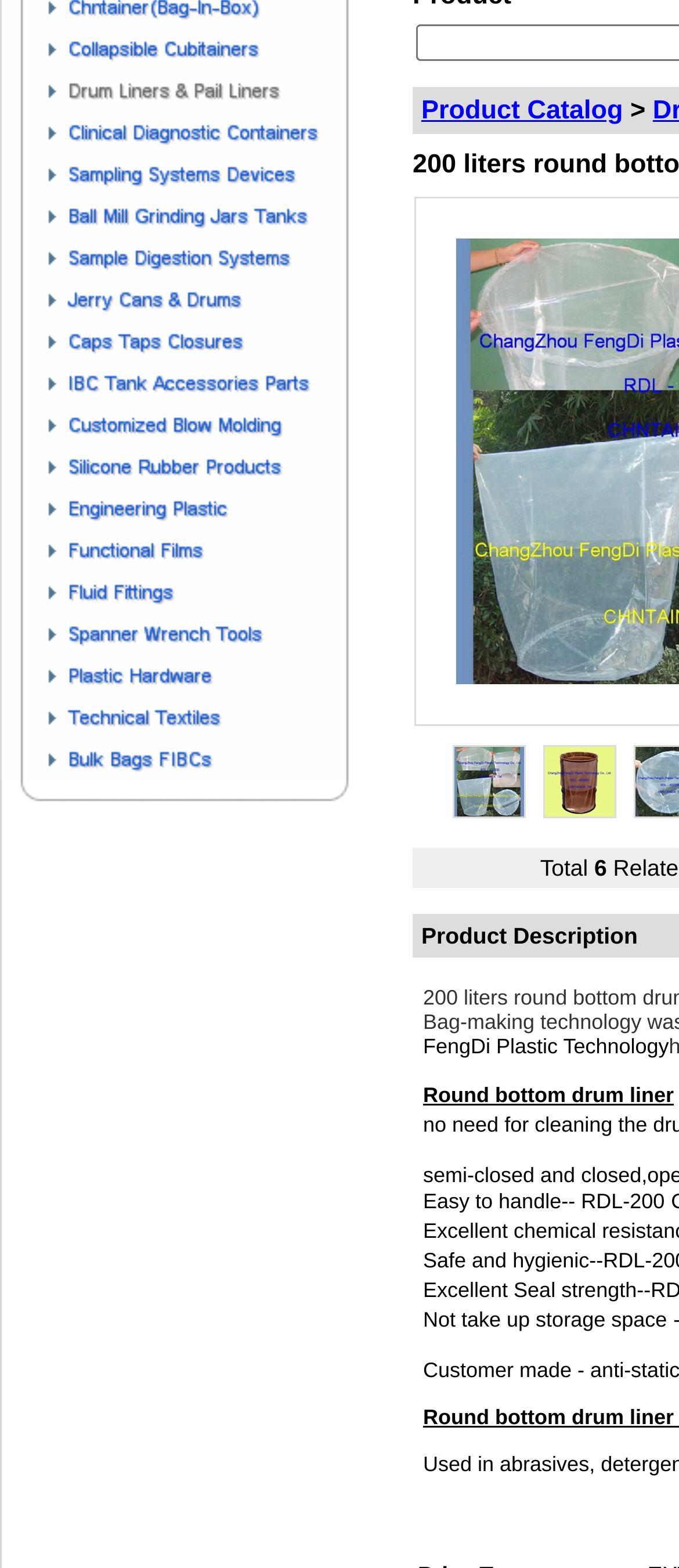Please provide the bounding box coordinates for the UI element as described: "Bible Inspired Art". The coordinates must be four floats between 0 and 1, represented as [left, top, right, bottom].

None